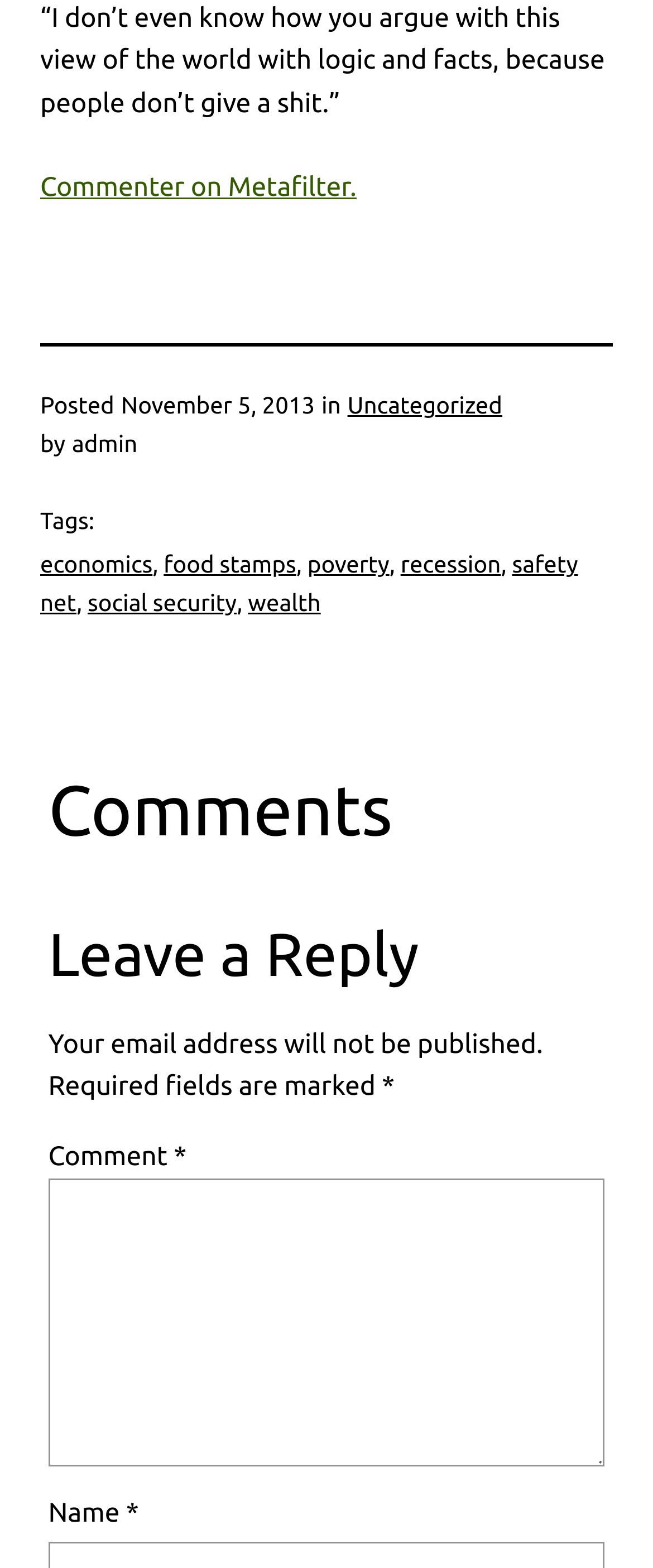Identify the bounding box coordinates of the part that should be clicked to carry out this instruction: "Learn about being active".

None